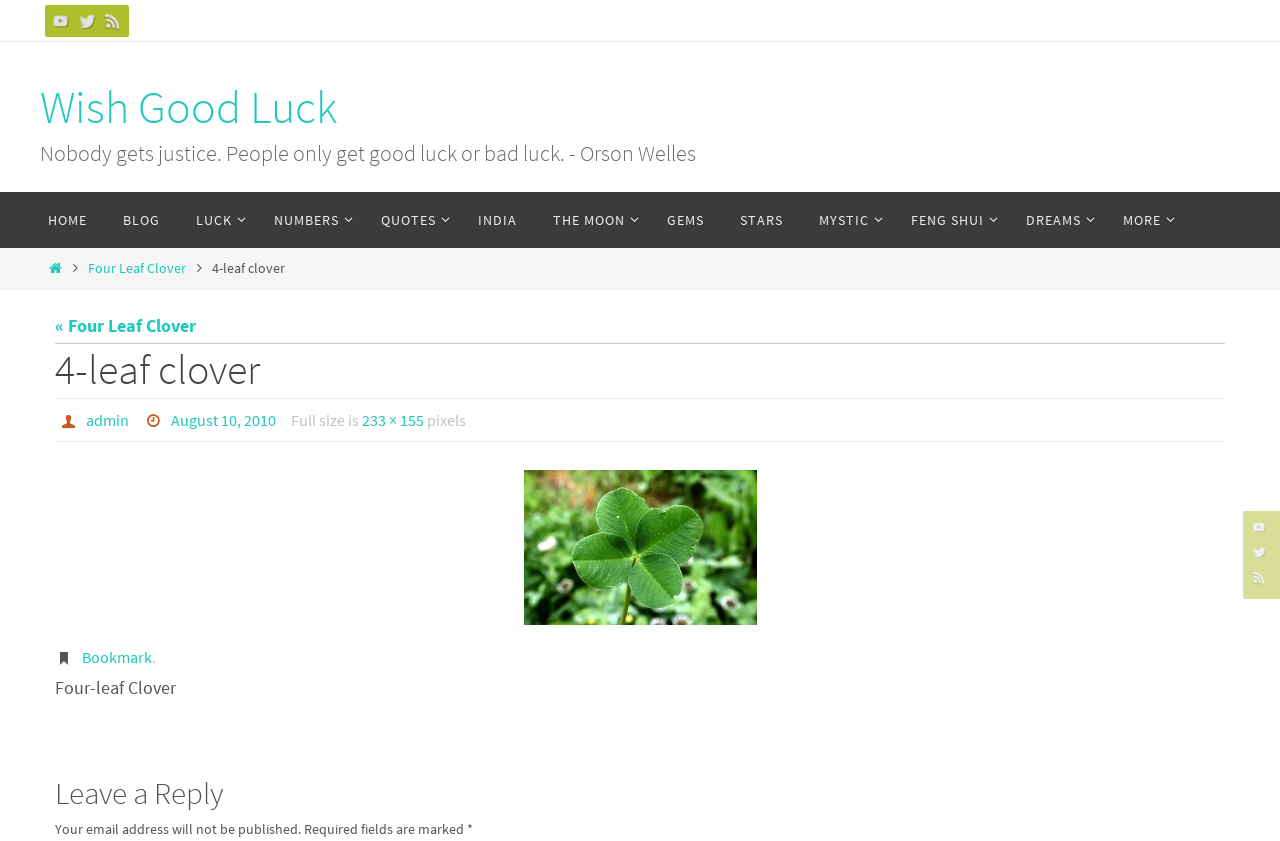Bounding box coordinates are specified in the format (top-left x, top-left y, bottom-right x, bottom-right y). All values are floating point numbers bounded between 0 and 1. Please provide the bounding box coordinate of the region this sentence describes: Four Leaf Clover

[0.069, 0.308, 0.146, 0.33]